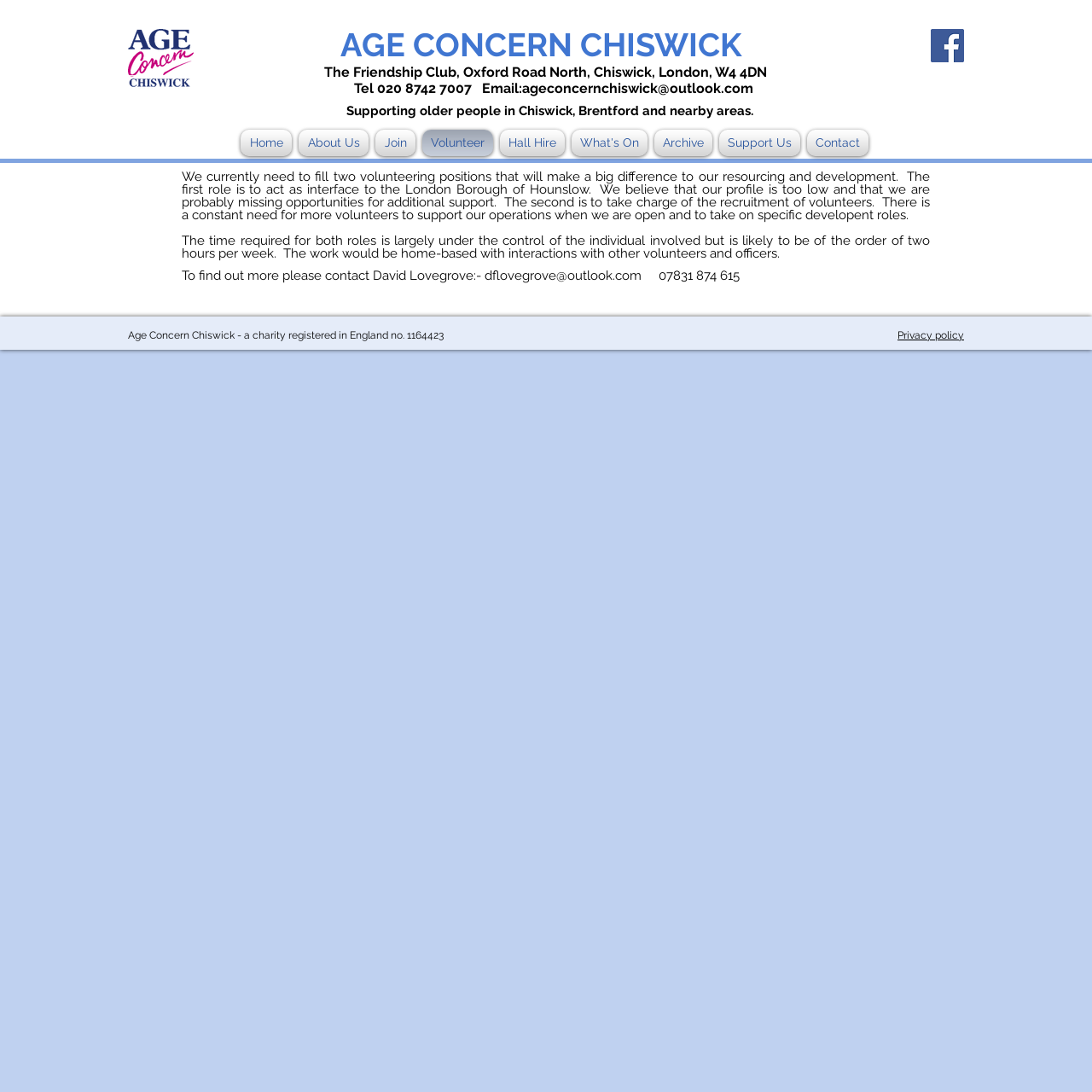How many volunteering positions are currently available?
Please provide a full and detailed response to the question.

According to the main content section, Age Concern Chiswick currently needs to fill two volunteering positions, one to act as an interface to the London Borough of Hounslow and another to take charge of volunteer recruitment.